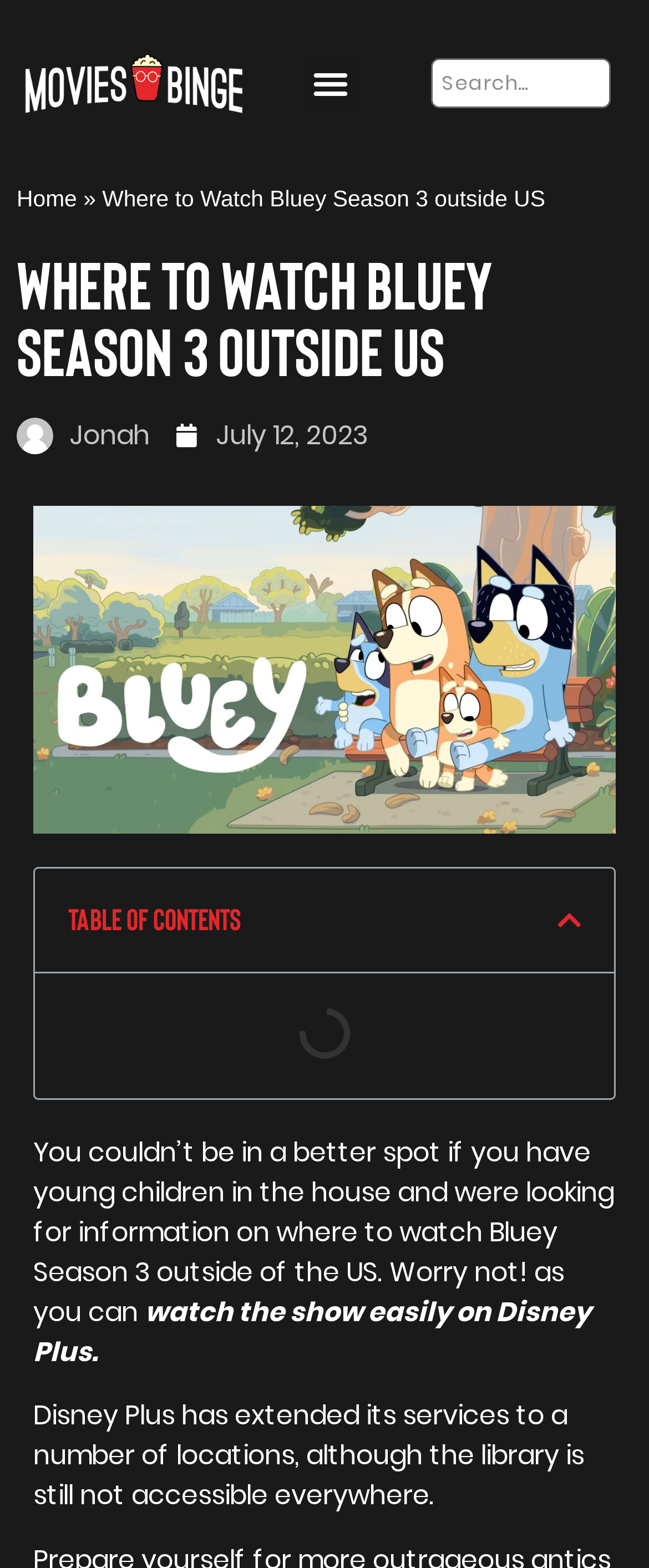Who is the author of this webpage?
Please ensure your answer to the question is detailed and covers all necessary aspects.

The webpage has a link 'Jonah Jonah' which suggests that Jonah is the author of this webpage.